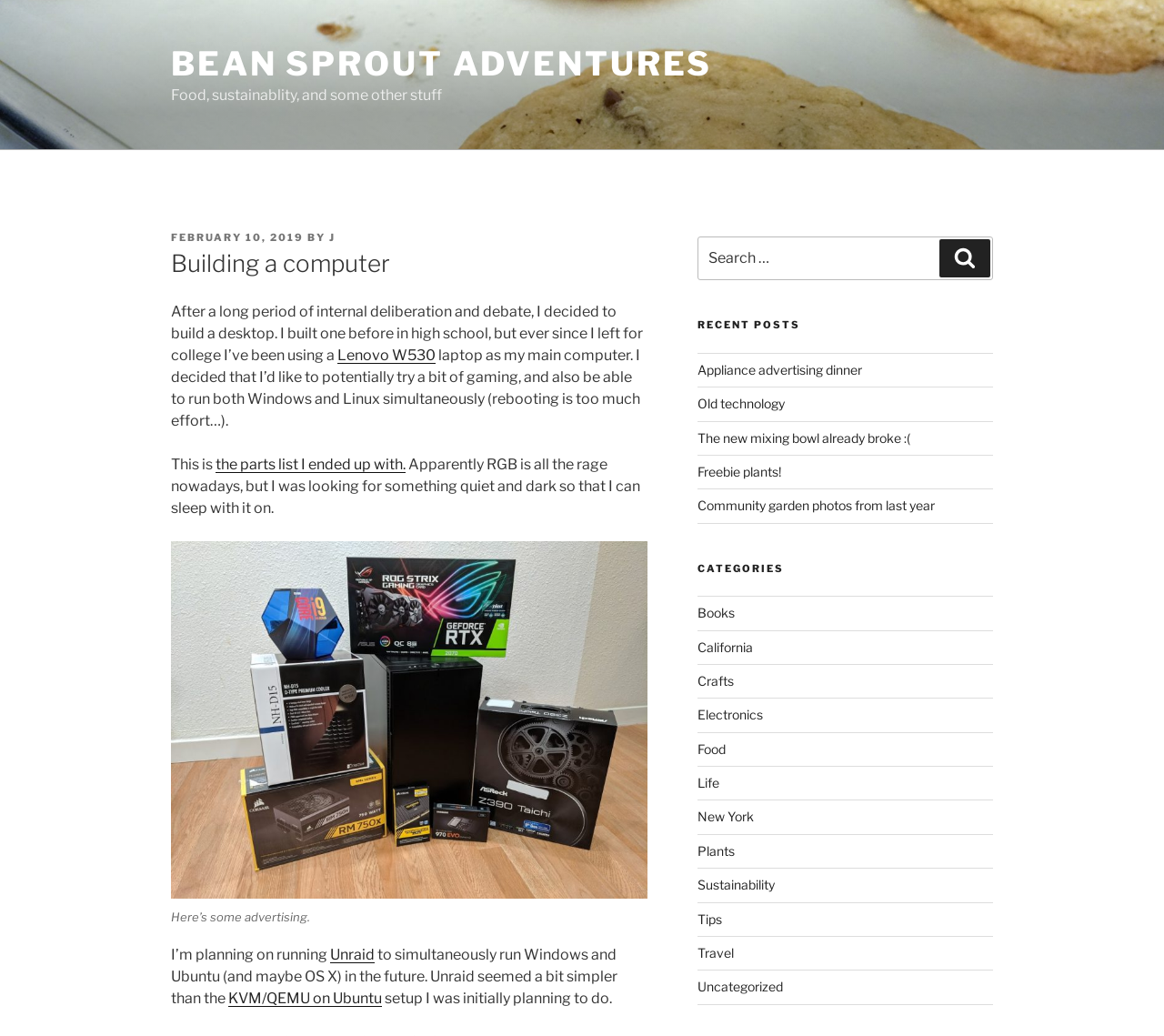Please find the bounding box coordinates of the element that you should click to achieve the following instruction: "Click on the 'BEAN SPROUT ADVENTURES' link". The coordinates should be presented as four float numbers between 0 and 1: [left, top, right, bottom].

[0.147, 0.042, 0.612, 0.081]